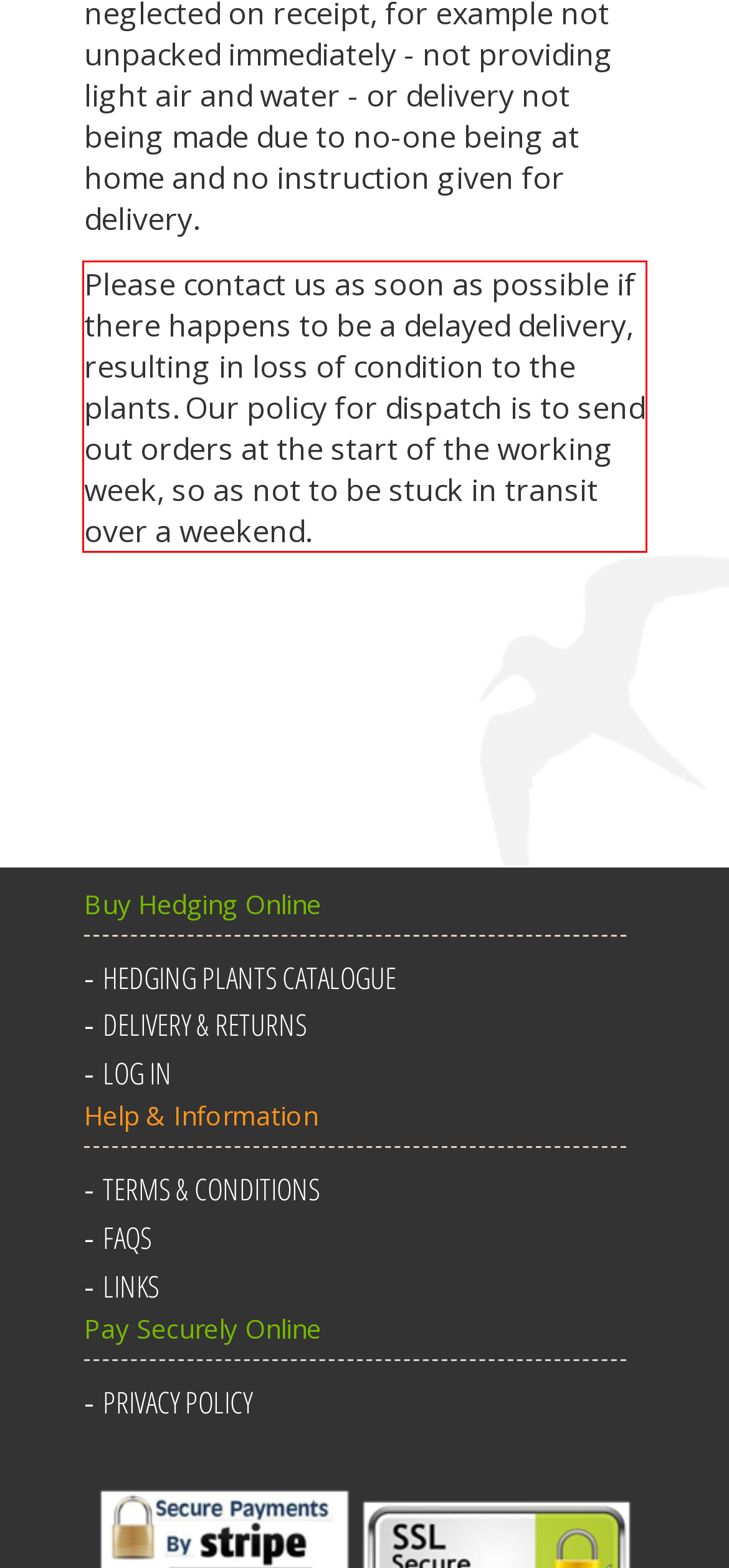Please take the screenshot of the webpage, find the red bounding box, and generate the text content that is within this red bounding box.

Please contact us as soon as possible if there happens to be a delayed delivery, resulting in loss of condition to the plants. Our policy for dispatch is to send out orders at the start of the working week, so as not to be stuck in transit over a weekend.